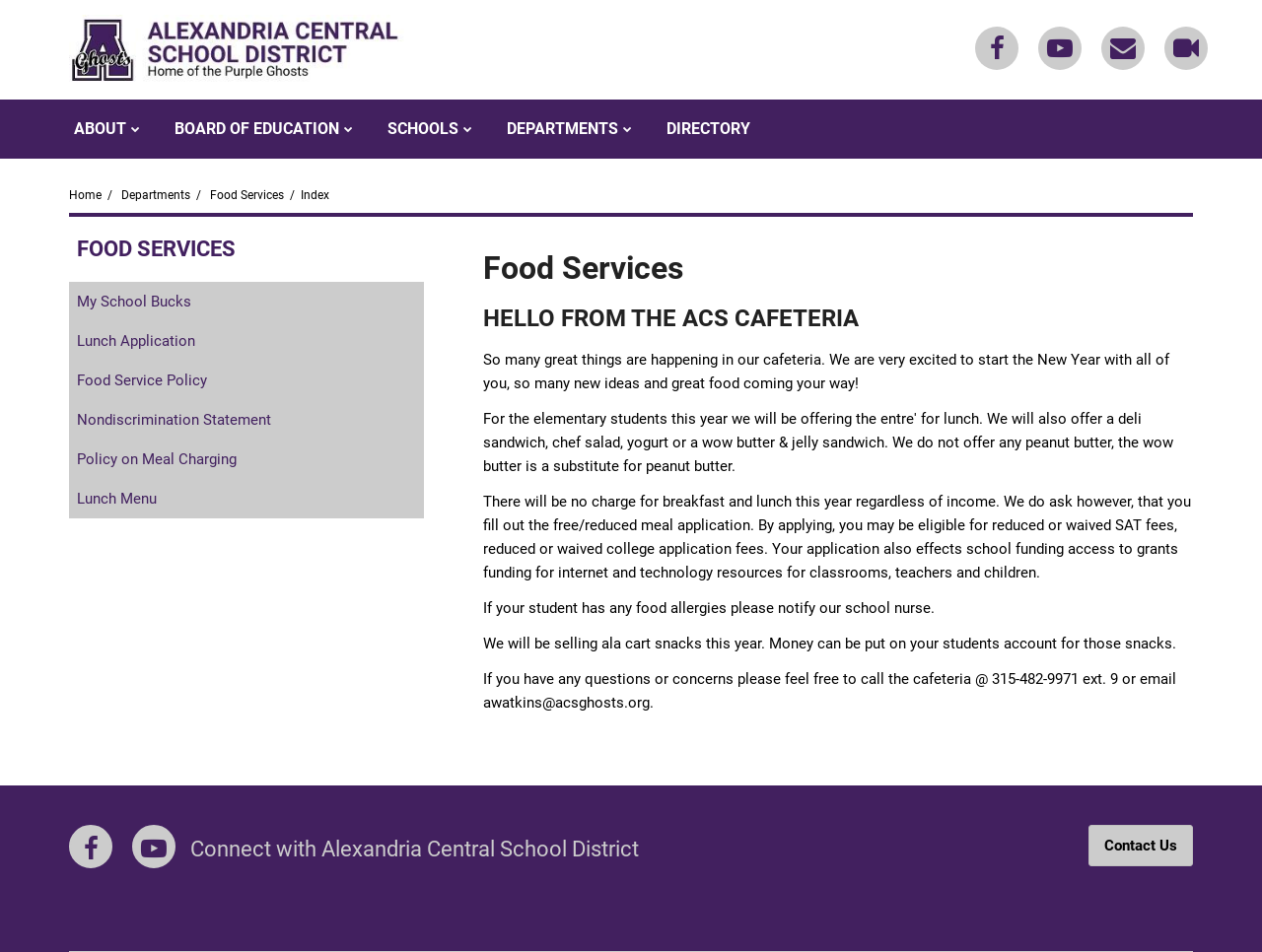Can you specify the bounding box coordinates of the area that needs to be clicked to fulfill the following instruction: "Contact the school district"?

[0.862, 0.866, 0.945, 0.91]